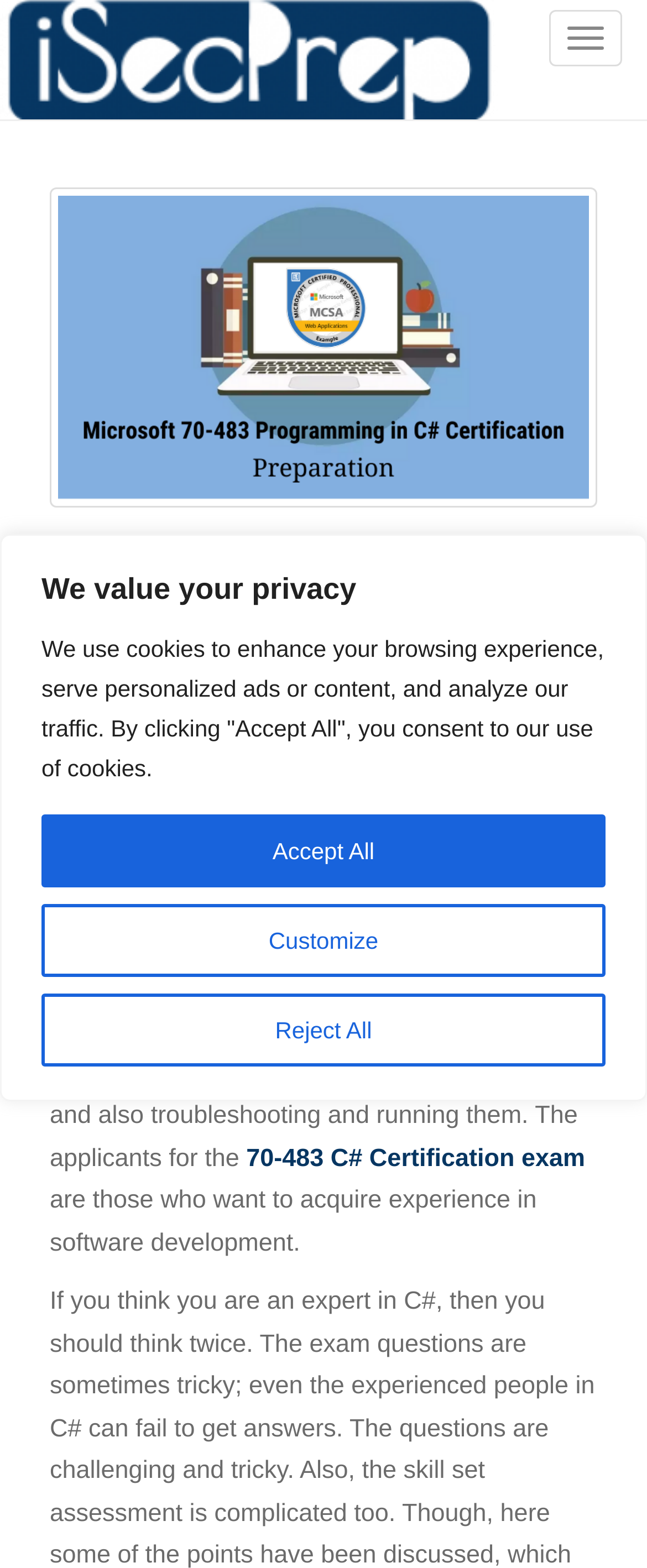Create an elaborate caption that covers all aspects of the webpage.

The webpage is about preparation for the Microsoft 70-483 Programming in C# certification. At the top, there is a cookie consent banner that spans the entire width of the page, with three buttons: "Customize", "Reject All", and "Accept All". Below this banner, on the top-right corner, there is a "Toggle navigation" button.

On the top-left corner, there is a link to "iSecPrep", which is likely the website's logo or name. Below this link, there is a header section that takes up most of the page's width. Within this section, there is an image related to the 70-483 certification, followed by a heading that reads "Preparation to Microsoft 70-483 Programming in C# Certification".

Below the heading, there are two links: one to the date "March 30, 2020" and another to the author "Jeff Root". Following these links, there is a block of text that describes the Microsoft 70-483 certification, explaining that it evaluates an individual's understanding of the C# programming language. The text also mentions that C# is an object-oriented programming language used for developing, installing, and testing applications.

The text continues, stating that the applicants for the certification are those who want to acquire experience in software development. There is also a link to the "70-483 C# Certification exam" that opens in a new tab. Overall, the webpage appears to be an informational page about the Microsoft 70-483 Programming in C# certification, providing details about the exam and its requirements.